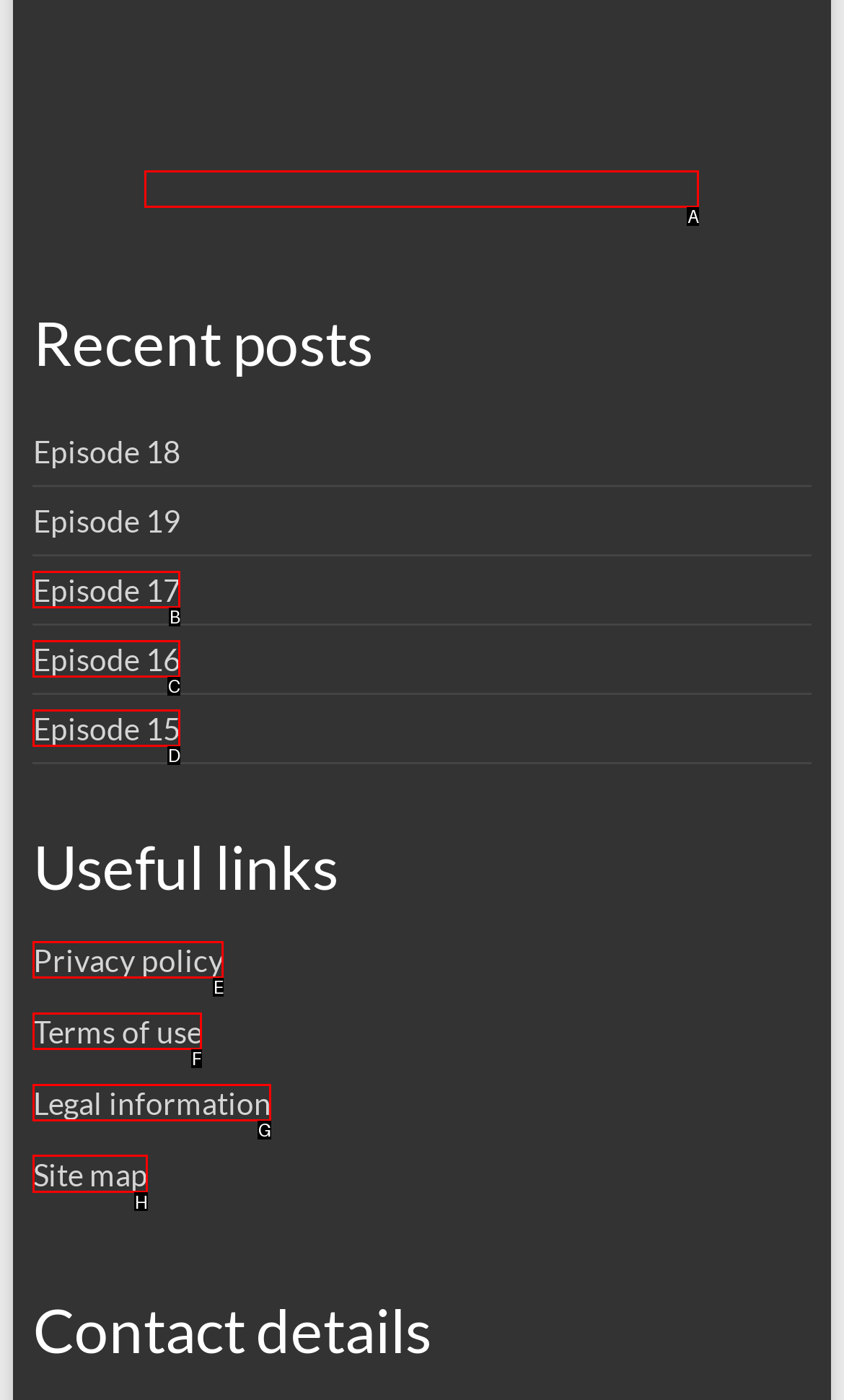Select the correct UI element to click for this task: Access 'Site map'.
Answer using the letter from the provided options.

H